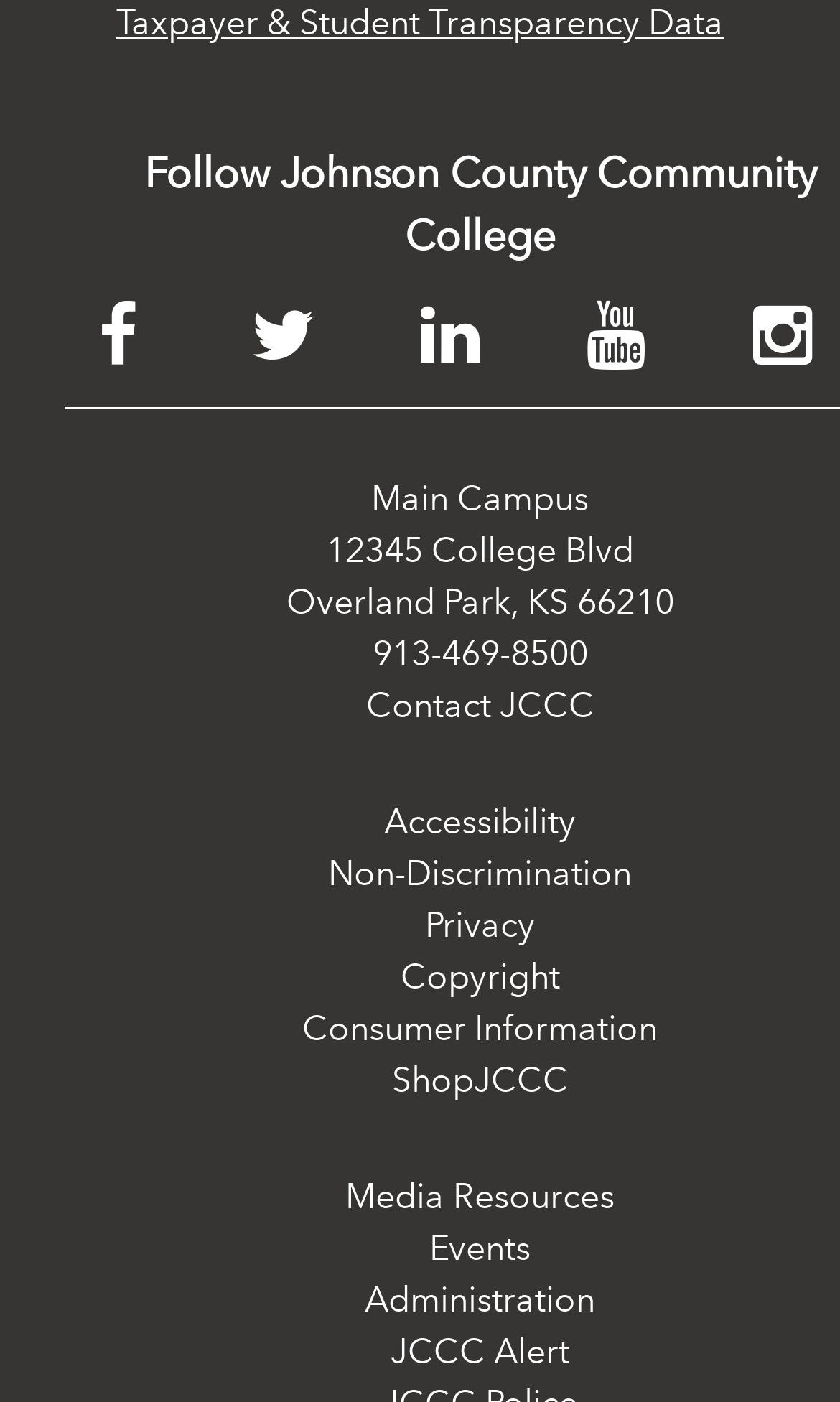Using the given element description, provide the bounding box coordinates (top-left x, top-left y, bottom-right x, bottom-right y) for the corresponding UI element in the screenshot: infusehumber

None